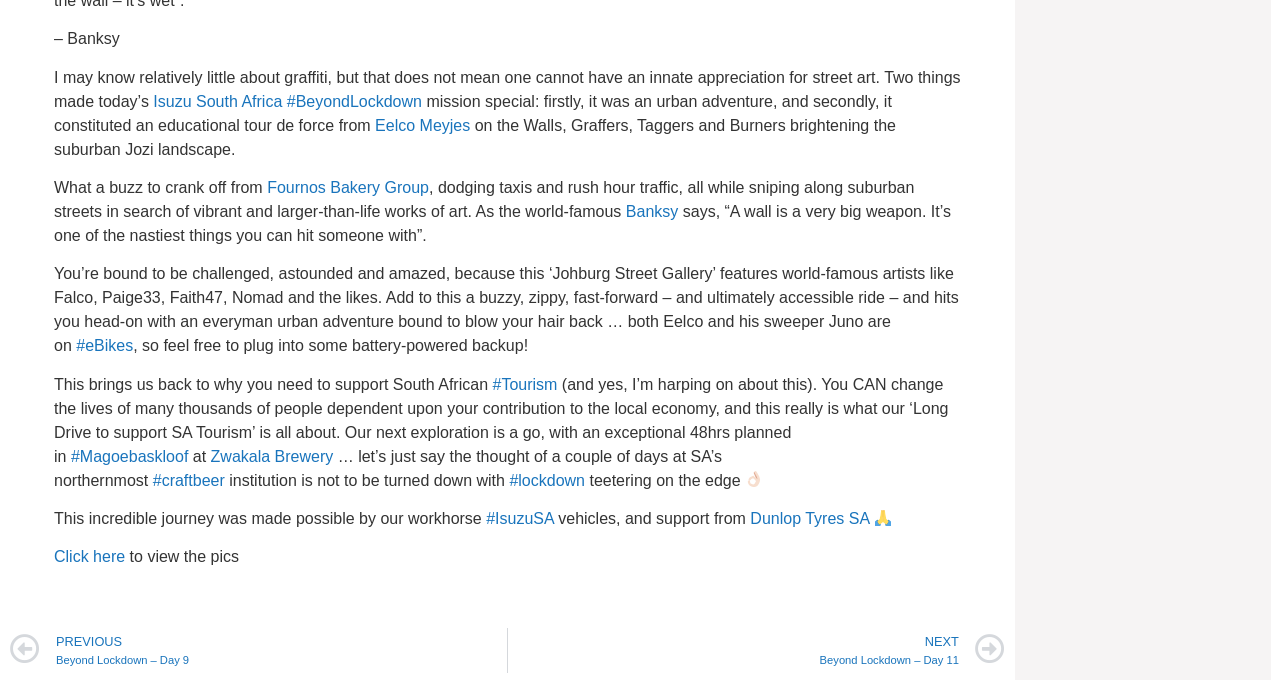Identify the bounding box for the described UI element. Provide the coordinates in (top-left x, top-left y, bottom-right x, bottom-right y) format with values ranging from 0 to 1: Click here

[0.042, 0.807, 0.098, 0.832]